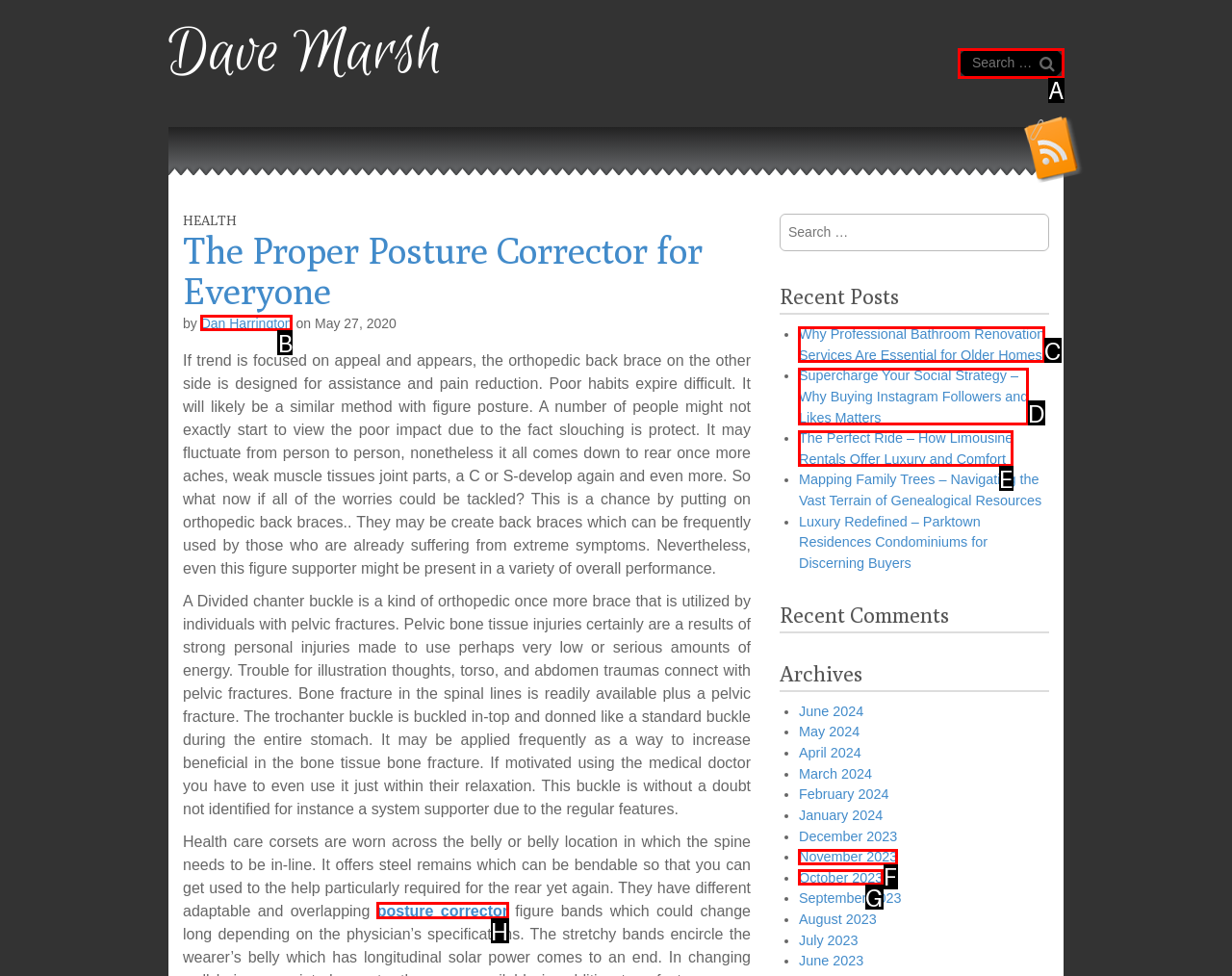Identify which HTML element matches the description: Dan Harrington
Provide your answer in the form of the letter of the correct option from the listed choices.

B